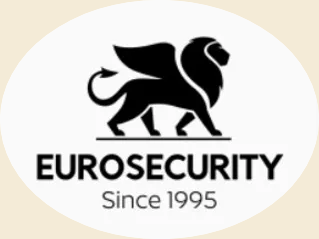Describe the image thoroughly, including all noticeable details.

The image features the logo of Eurosecurity, prominently displaying a stylized black lion walking confidently. This emblem symbolizes strength and protection, reflecting the core mission of the company, which has been operational since 1995. Below the lion, the text "EUROSECURITY" is highlighted in bold, emphasizing the brand's commitment to security services. The tagline "Since 1995" underscores the longevity and reliability of the company in the security sector, establishing a sense of trust and expertise. The overall design, set against a smooth, oval background, conveys professionalism and authority in the field of security solutions.